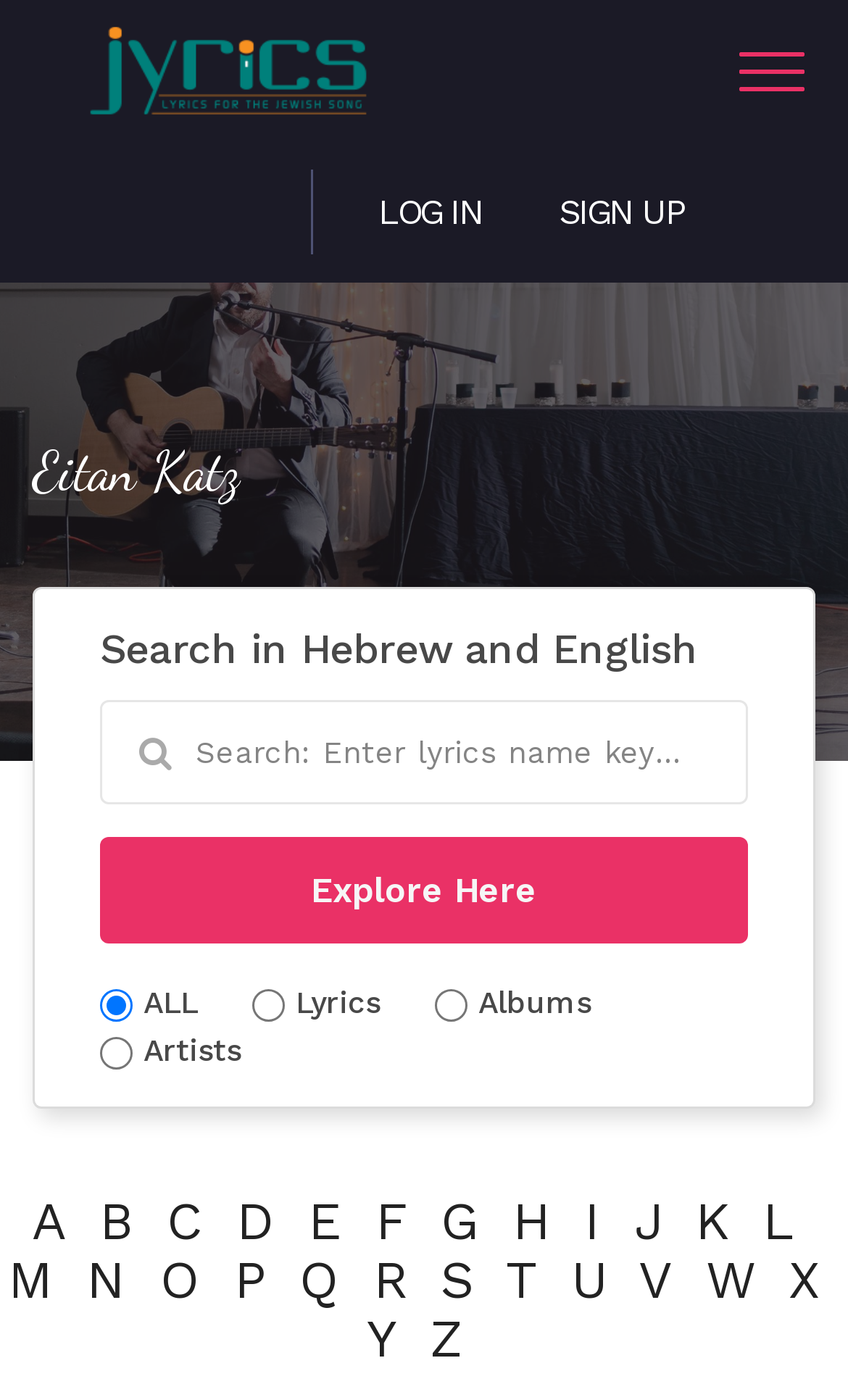Locate the bounding box coordinates of the clickable element to fulfill the following instruction: "Click on the logo". Provide the coordinates as four float numbers between 0 and 1 in the format [left, top, right, bottom].

[0.077, 0.01, 0.462, 0.091]